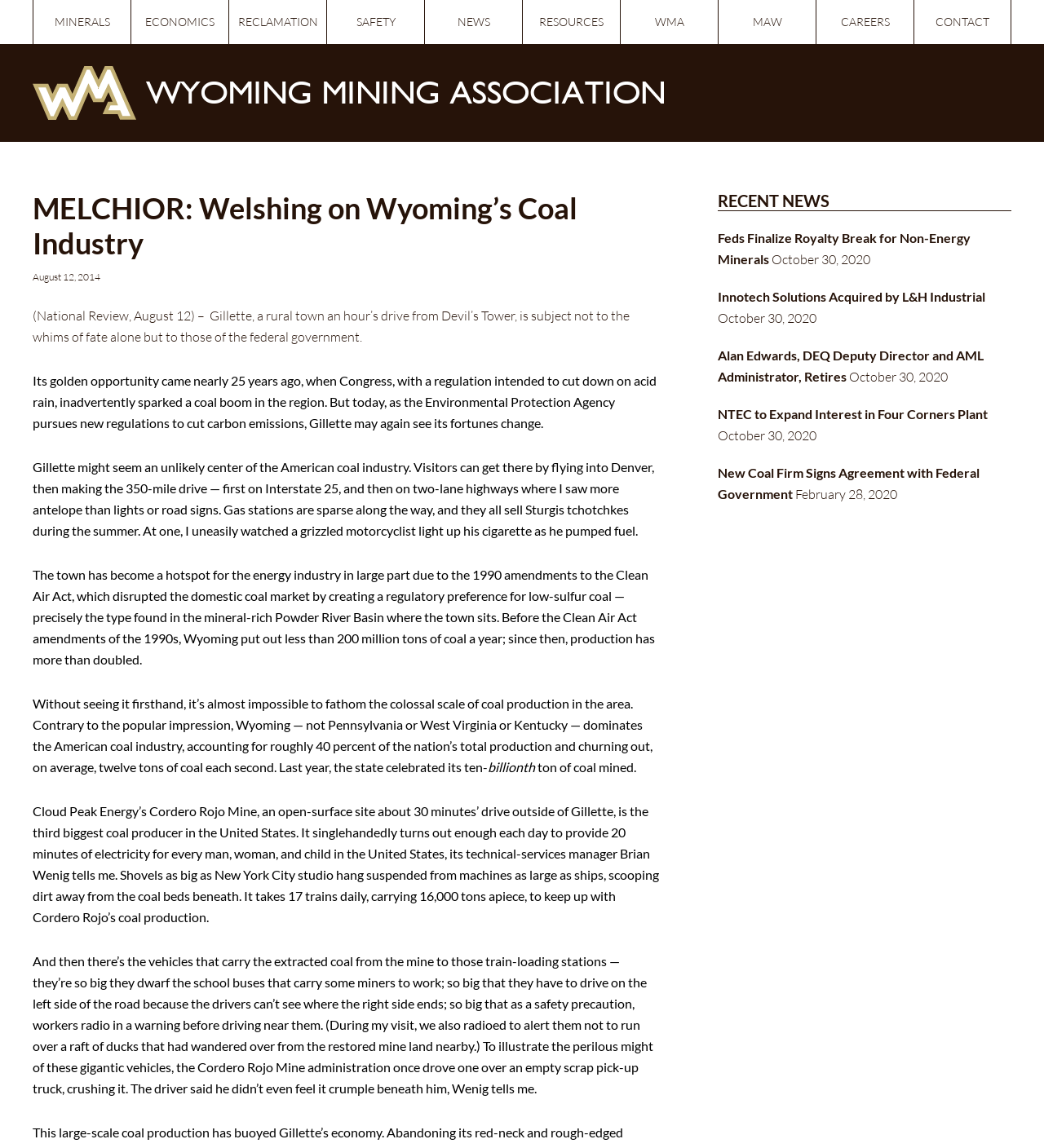Explain the contents of the webpage comprehensively.

The webpage appears to be an article from National Review, dated August 12, 2014, with the title "MELCHIOR: Welshing on Wyoming’s Coal Industry". At the top of the page, there is a navigation menu with 9 links: "MINERALS", "ECONOMICS", "RECLAMATION", "SAFETY", "NEWS", "RESOURCES", "WMA", "MAW", and "CAREERS", followed by a "CONTACT" link.

Below the navigation menu, there is a header section with the article title and a timestamp. The article itself is divided into several paragraphs, describing the town of Gillette, Wyoming, and its significance in the American coal industry. The text explains how the town's coal production has increased significantly since the 1990s due to regulatory changes, and how it has become a hotspot for the energy industry.

The article also describes the colossal scale of coal production in the area, with Wyoming dominating the American coal industry and producing roughly 40% of the nation's total production. It mentions Cloud Peak Energy's Cordero Rojo Mine, one of the largest coal producers in the United States, and describes the massive machinery used to extract and transport coal.

On the right side of the page, there is a complementary section with a heading "RECENT NEWS" and several links to news articles, along with their corresponding dates. These articles appear to be related to the coal industry and mining news.